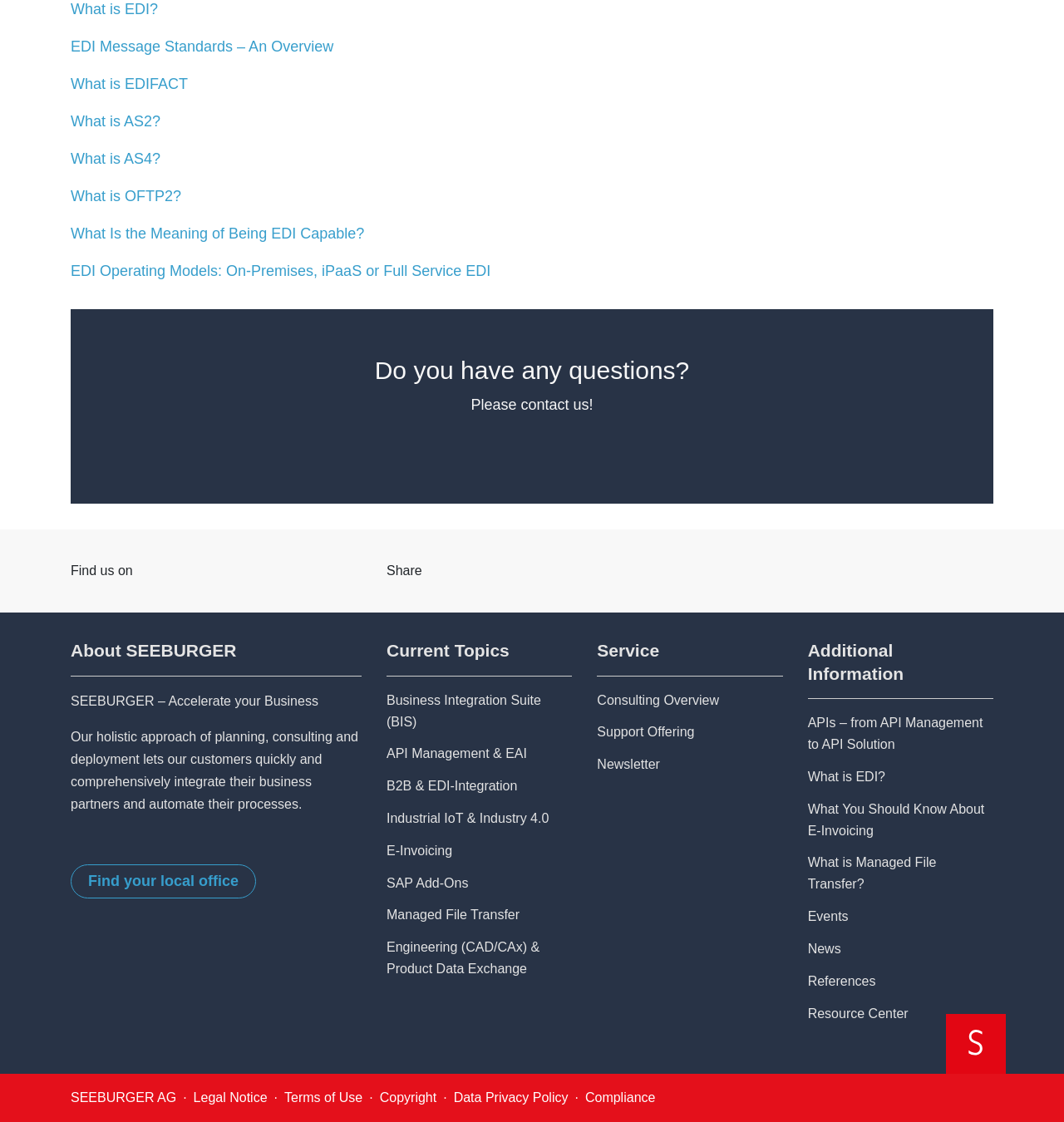Answer briefly with one word or phrase:
What is the topic of the 'Current Topics' section?

Business Integration Suite, API Management, etc.